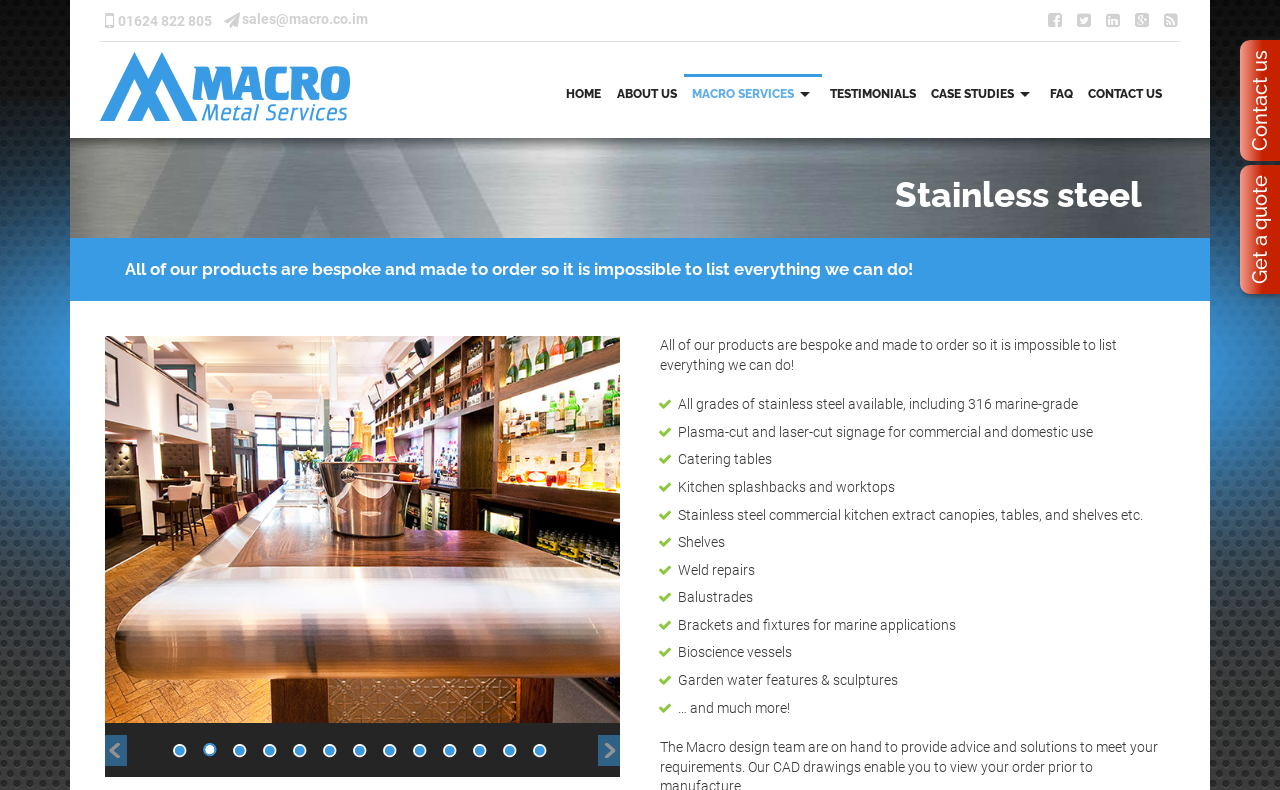Based on the element description Home, identify the bounding box of the UI element in the given webpage screenshot. The coordinates should be in the format (top-left x, top-left y, bottom-right x, bottom-right y) and must be between 0 and 1.

[0.436, 0.097, 0.476, 0.142]